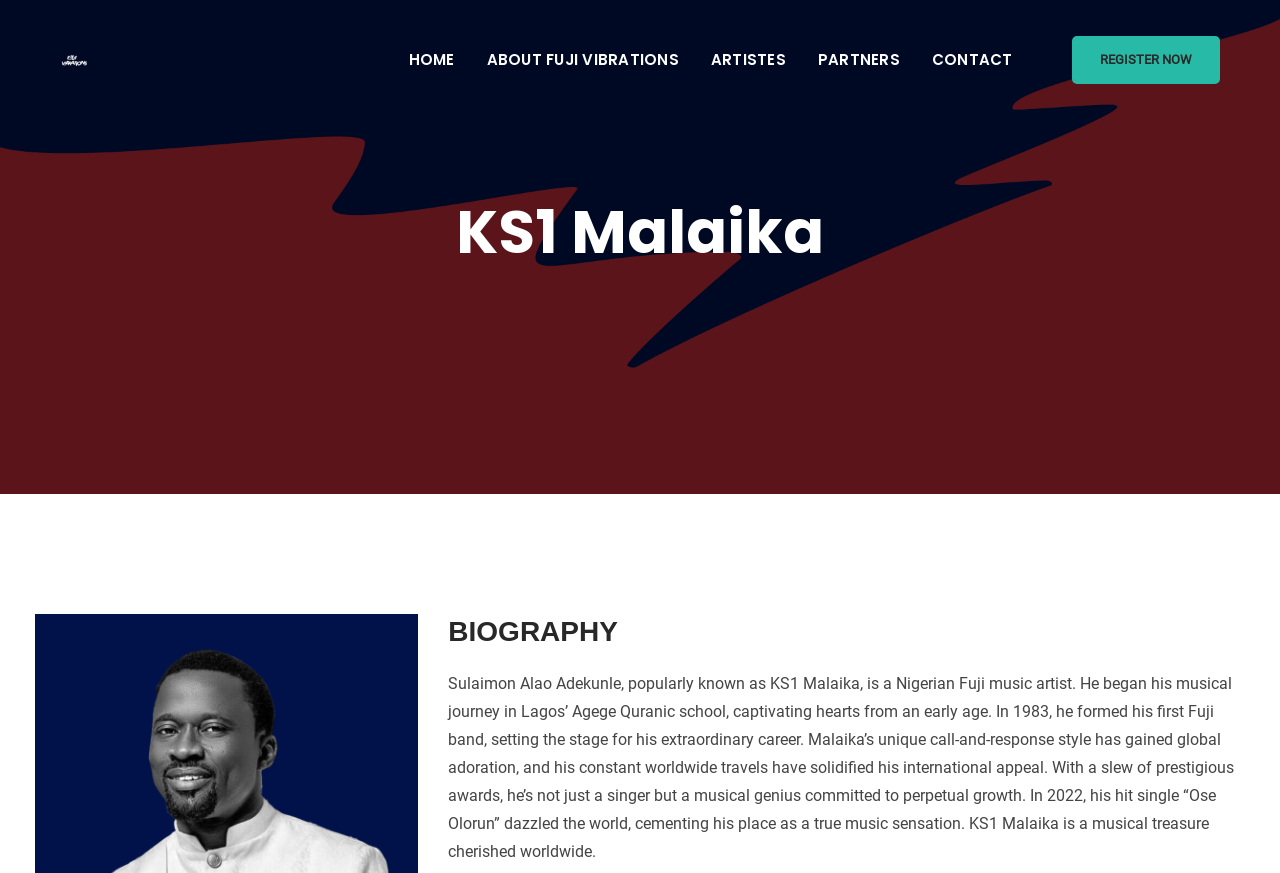Based on the description "Partners", find the bounding box of the specified UI element.

[0.628, 0.018, 0.714, 0.119]